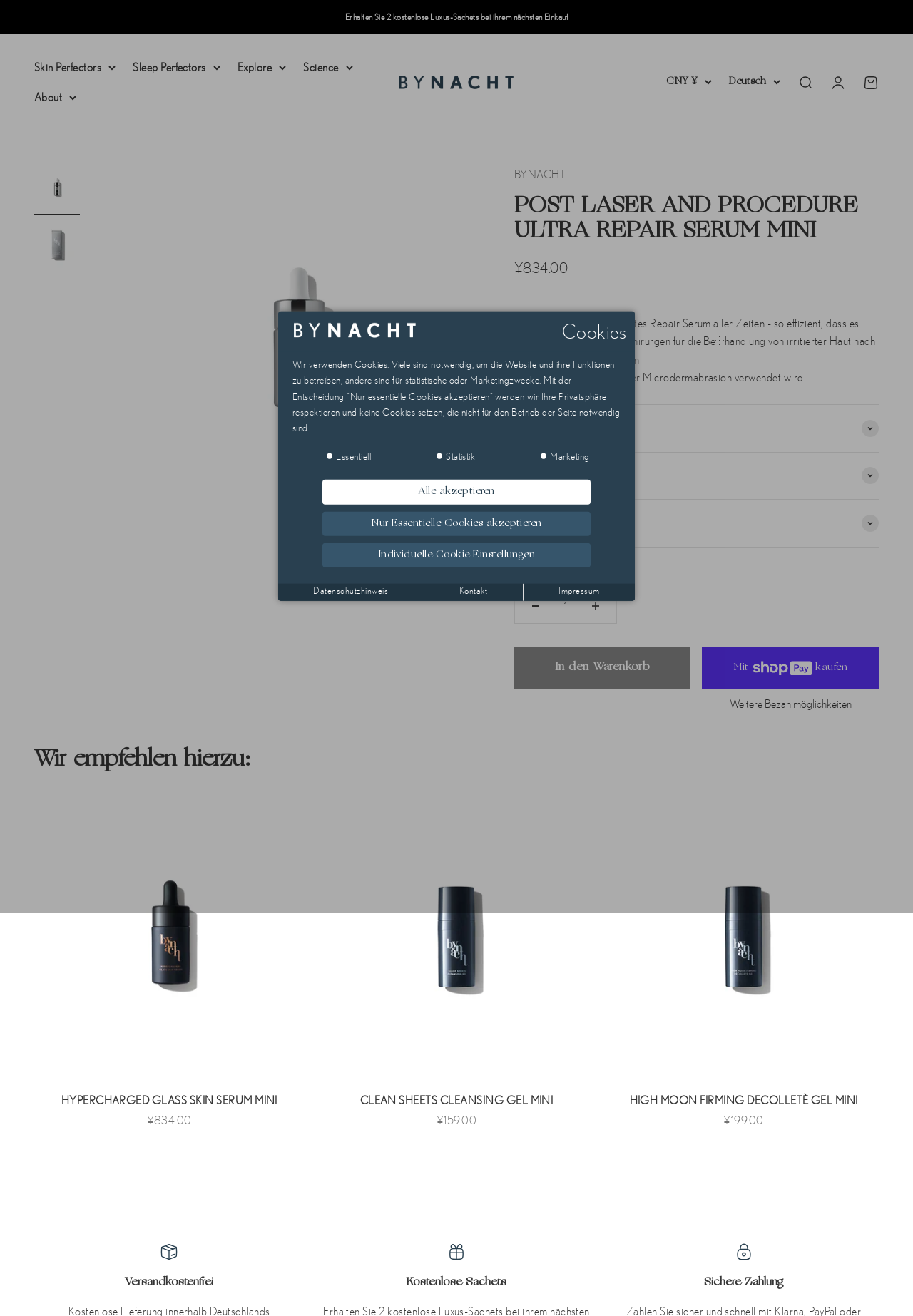What are the recommended products?
Answer the question with a detailed and thorough explanation.

The recommended products can be found in the link elements with the text 'HYPERCHARGED GLASS SKIN SERUM MINI', 'CLEAN SHEETS CLEANSING GEL MINI', and 'HIGH MOON FIRMING DECOLLETÈ GEL MINI'.